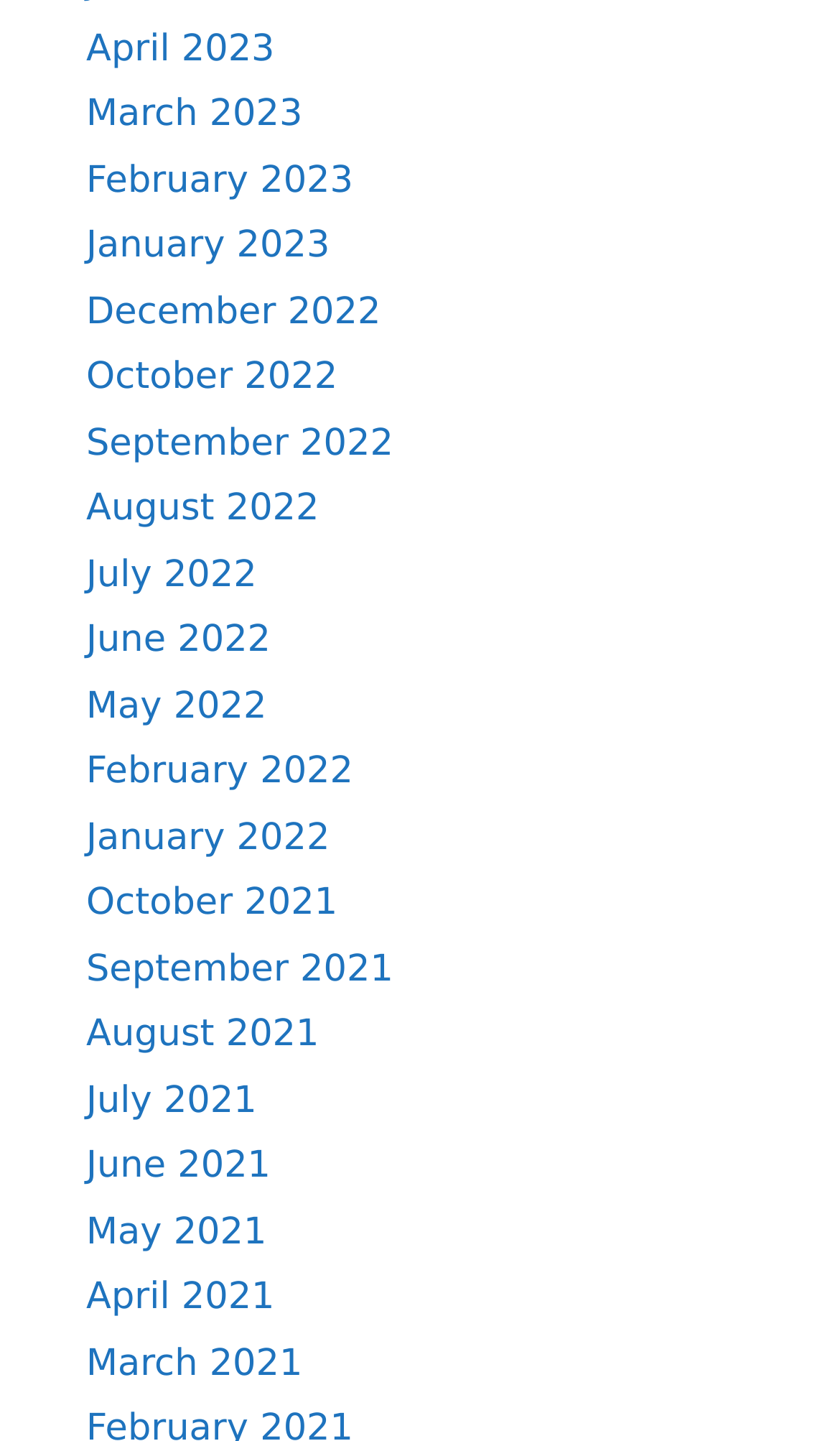Identify the bounding box coordinates for the region to click in order to carry out this instruction: "access January 2023". Provide the coordinates using four float numbers between 0 and 1, formatted as [left, top, right, bottom].

[0.103, 0.156, 0.393, 0.186]